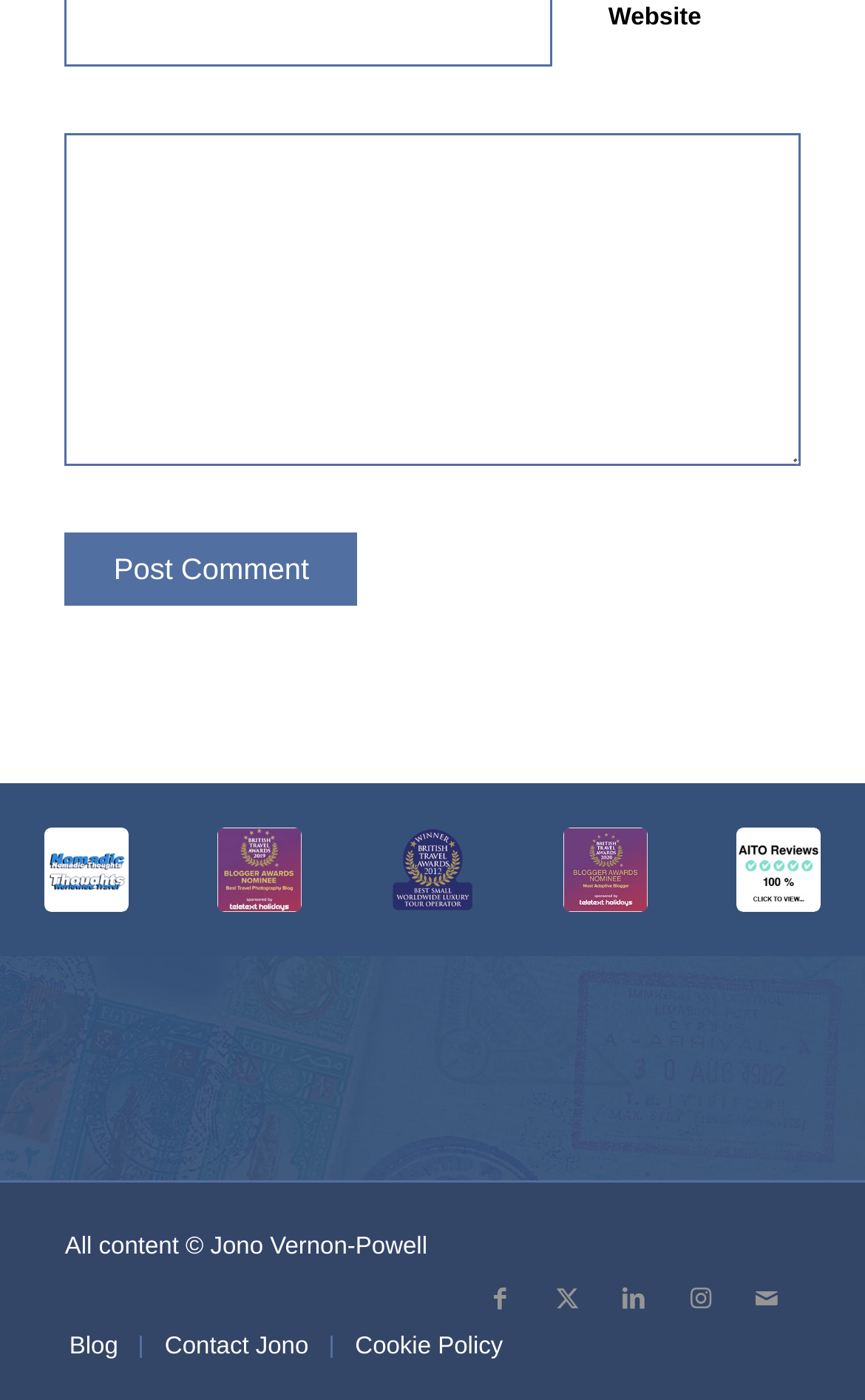Please pinpoint the bounding box coordinates for the region I should click to adhere to this instruction: "Link to Facebook".

[0.54, 0.906, 0.617, 0.953]